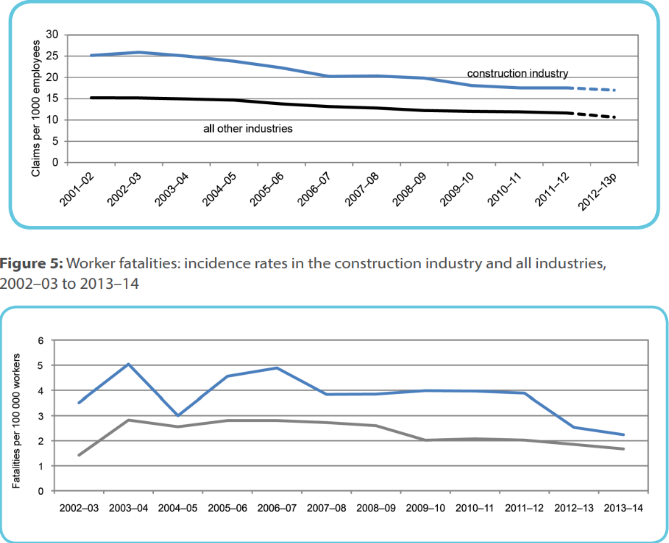Based on the image, provide a detailed and complete answer to the question: 
What is the general trend of claims per 1,000 employees in the construction industry?

The upper graph shows the 'Claims per 1,000 employees' over the years, and the blue line, which represents the construction industry, can be seen to have a general downward trend. This means that the number of claims per 1,000 employees in the construction industry has been decreasing over the years.